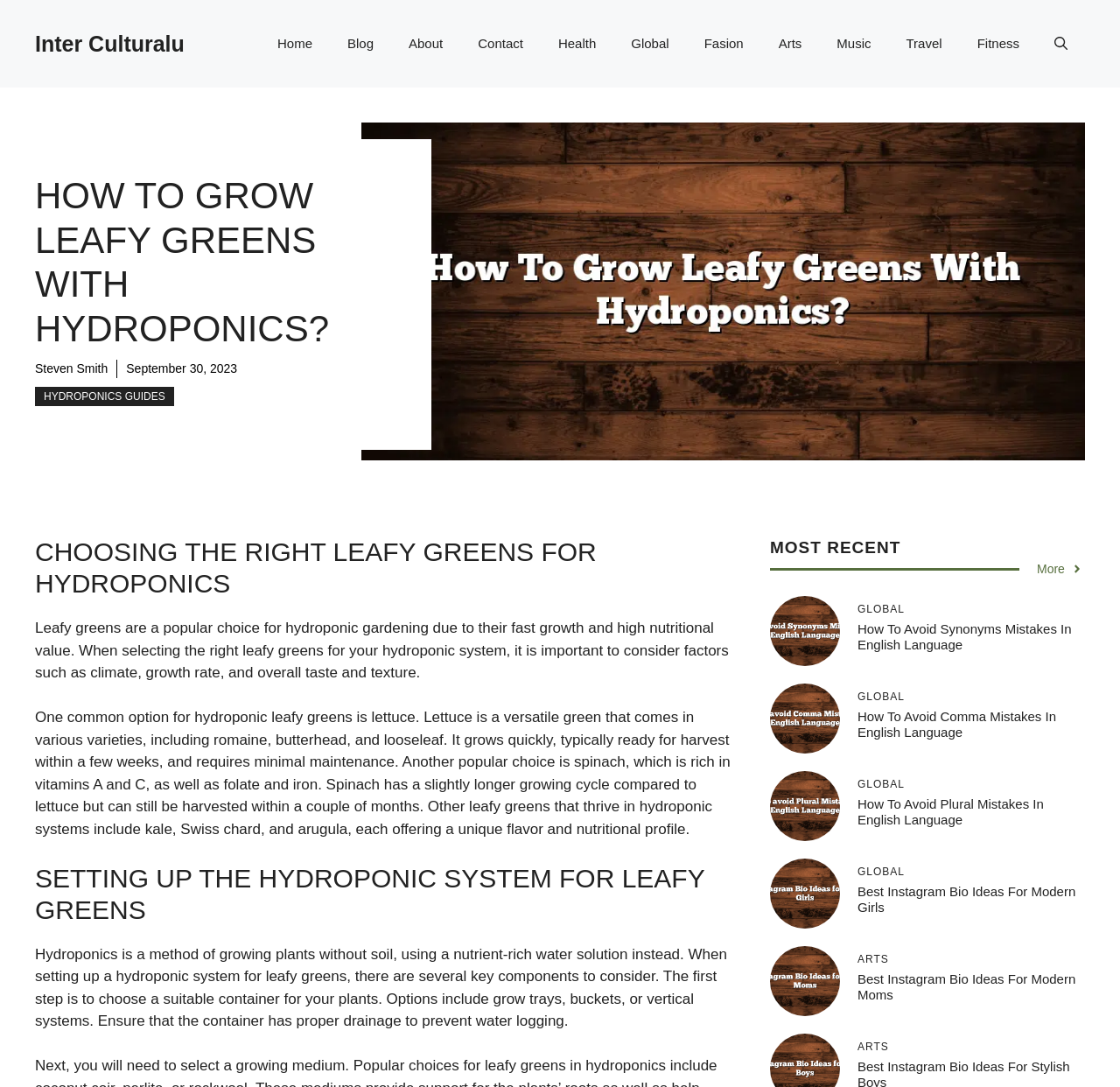Please locate the bounding box coordinates of the element that should be clicked to complete the given instruction: "open the 'HYDROPONICS GUIDES' page".

[0.031, 0.356, 0.155, 0.374]